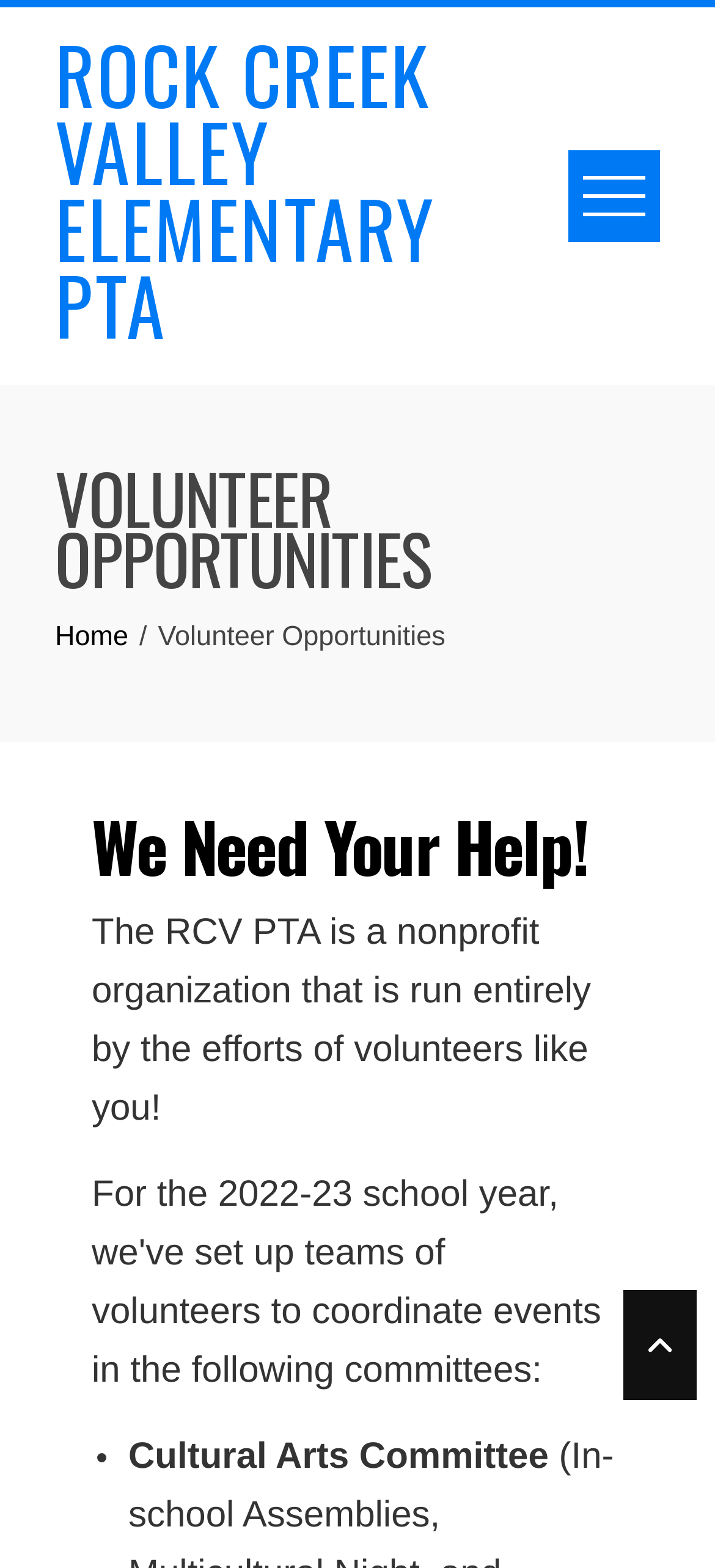What is the name of the elementary school?
Please provide a single word or phrase as the answer based on the screenshot.

Rock Creek Valley Elementary